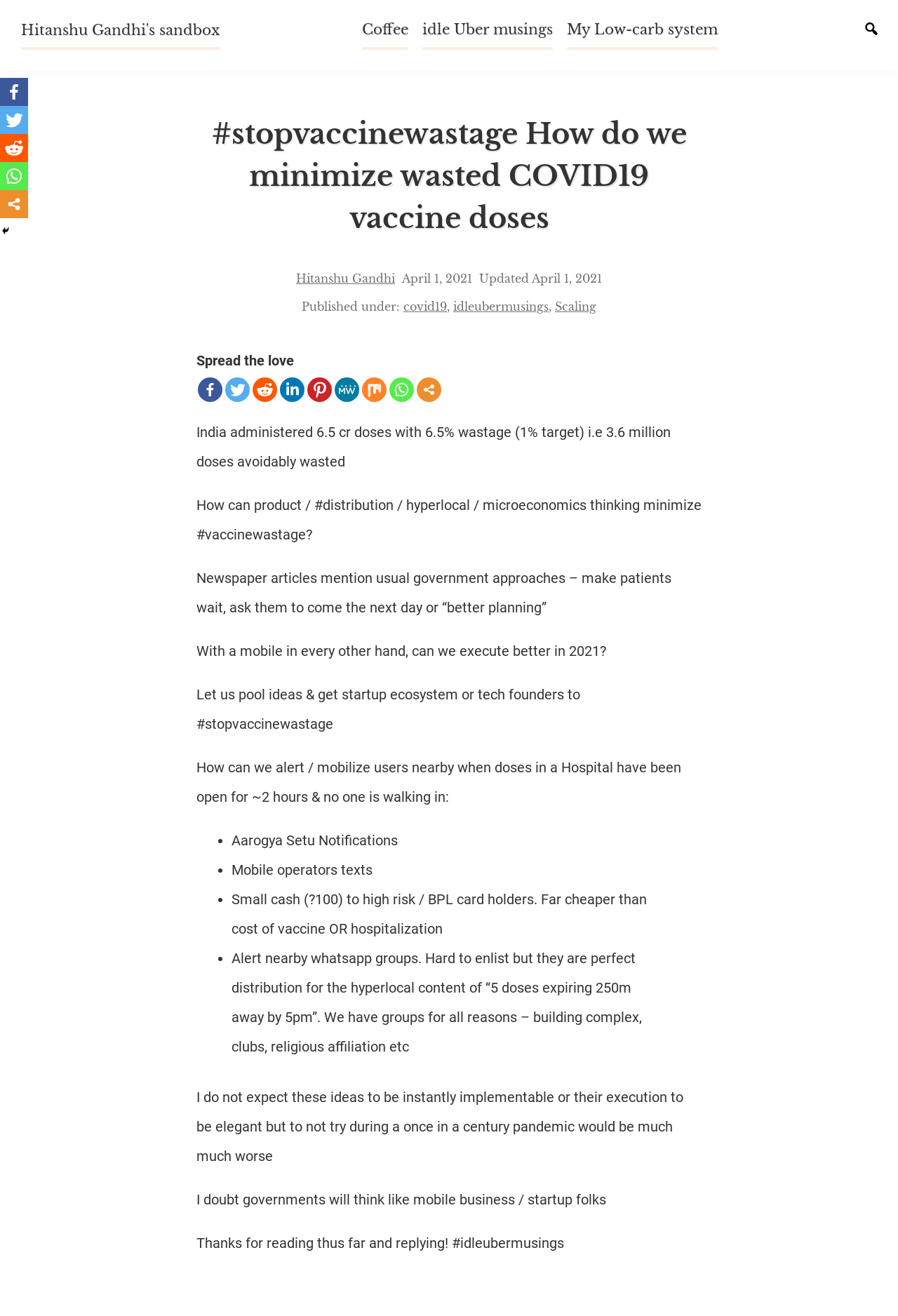Determine the bounding box coordinates of the element's region needed to click to follow the instruction: "Click on the 'Whatsapp' button". Provide these coordinates as four float numbers between 0 and 1, formatted as [left, top, right, bottom].

[0.434, 0.287, 0.461, 0.306]